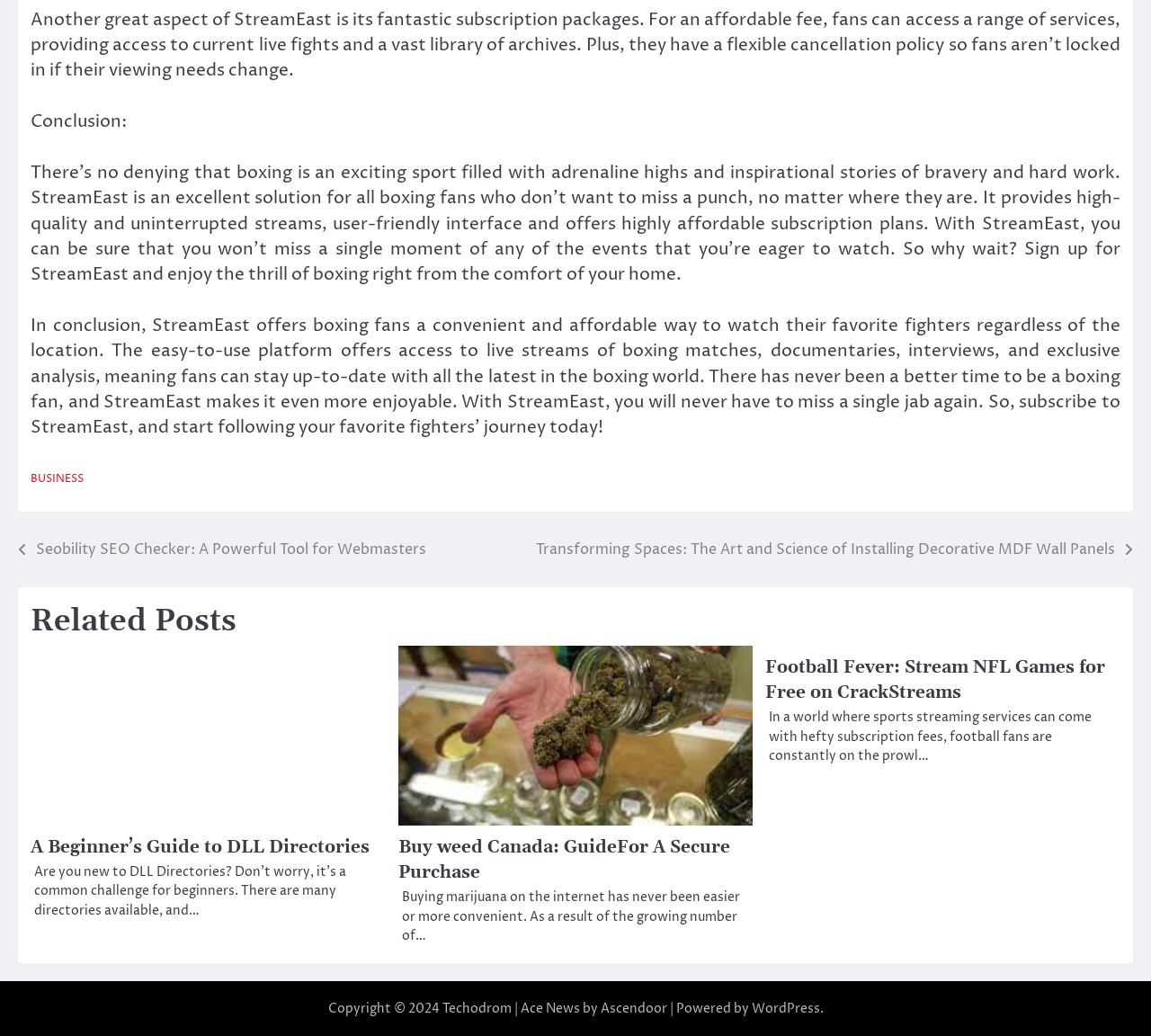What is StreamEast?
Please provide a comprehensive answer based on the contents of the image.

Based on the text, StreamEast is a platform that provides high-quality and uninterrupted streams of boxing matches, documentaries, interviews, and exclusive analysis, making it an excellent solution for boxing fans.